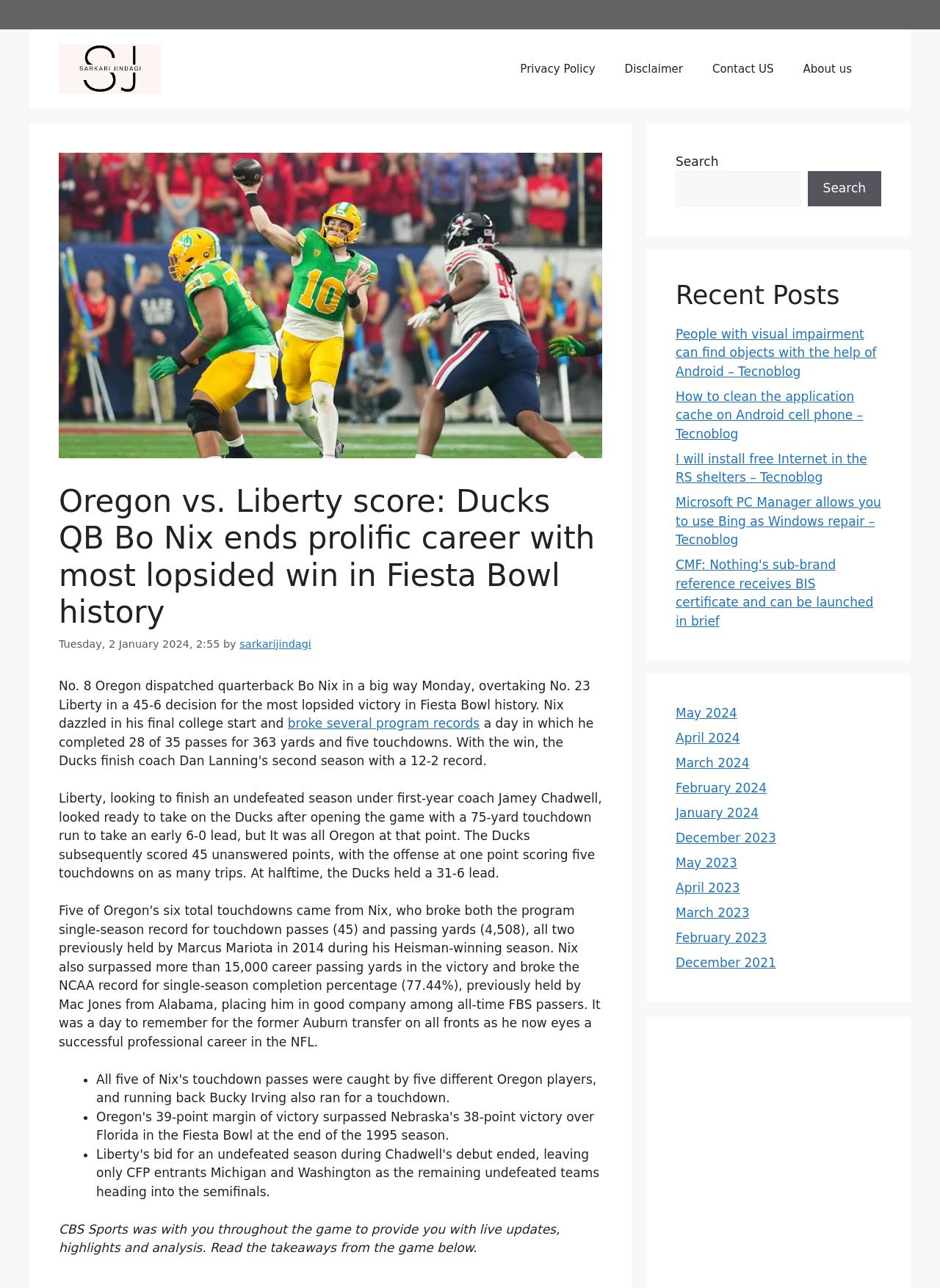From the webpage screenshot, predict the bounding box of the UI element that matches this description: "March 2024".

[0.719, 0.587, 0.797, 0.598]